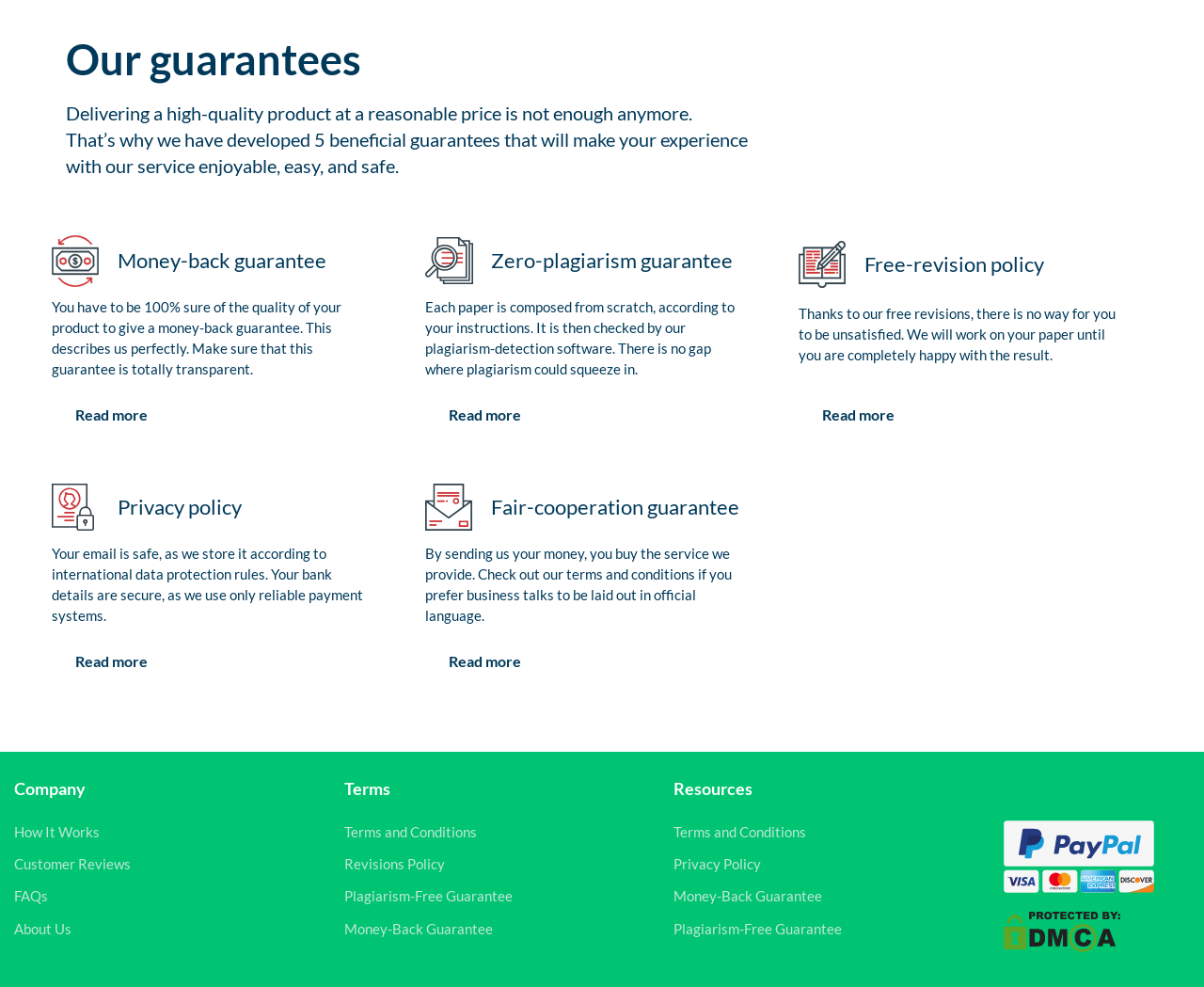What is the name of the company?
Please provide a detailed and thorough answer to the question.

The name of the company is not specified on the webpage, although there are links to 'About Us' and 'Company' sections, which may provide more information about the company.